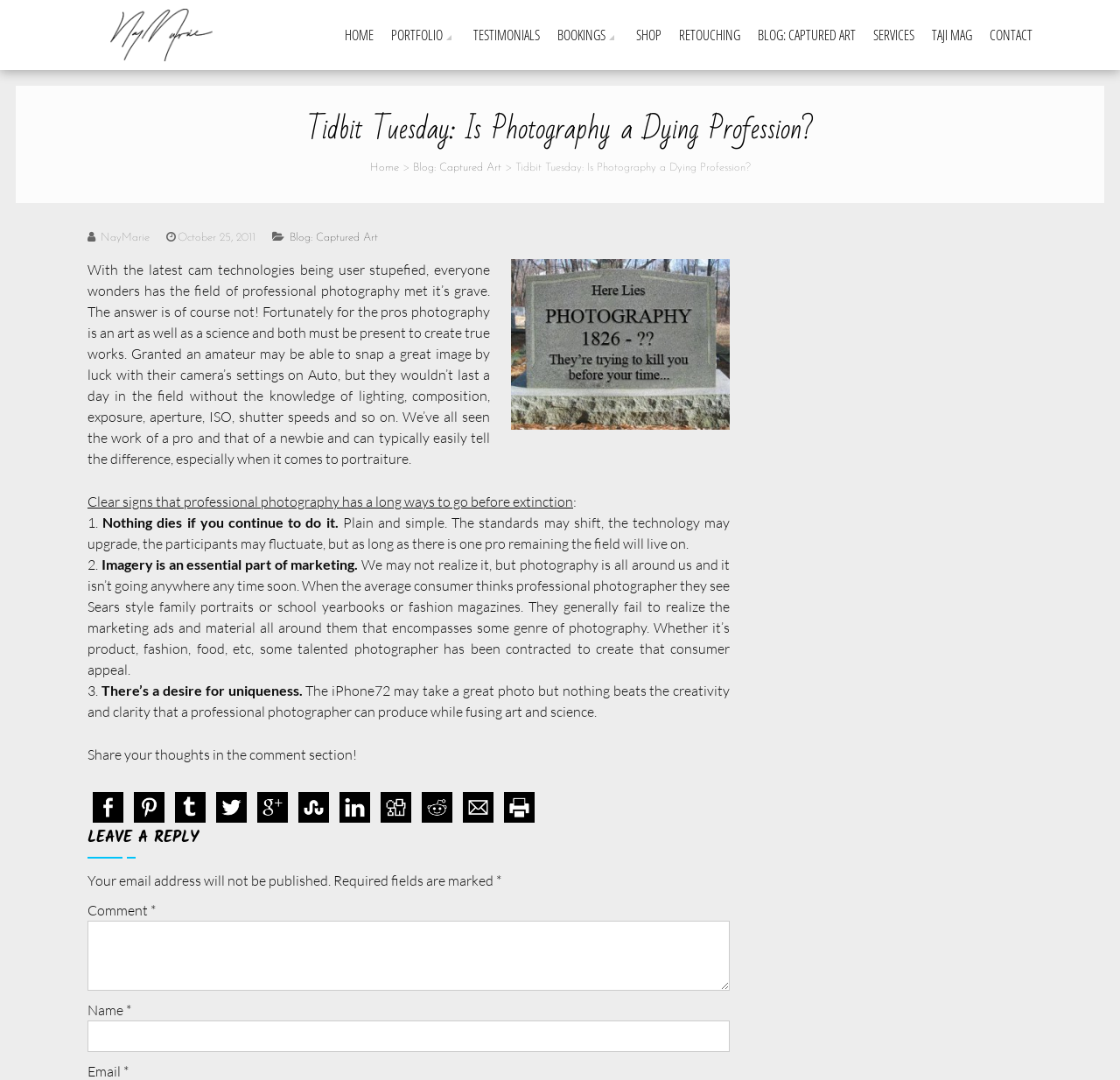Find the bounding box coordinates for the area that should be clicked to accomplish the instruction: "Click on the 'HOME' link".

[0.308, 0.0, 0.334, 0.065]